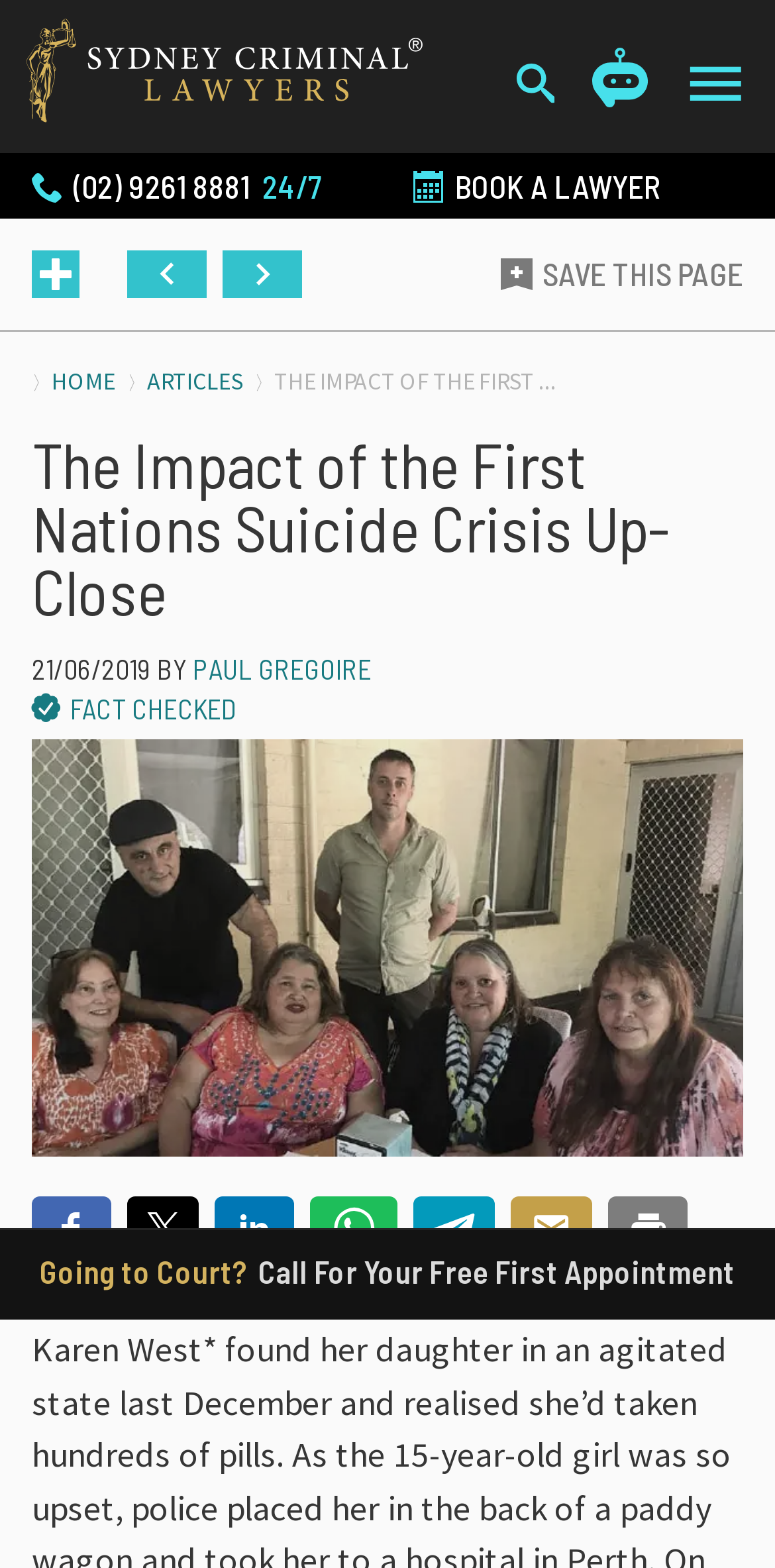What is the function of the 'SHARE ON FACEBOOK' button?
Please answer the question with as much detail and depth as you can.

The 'SHARE ON FACEBOOK' button is a social media sharing button that allows users to share the article on their Facebook profiles. This button is part of a set of sharing buttons that include other social media platforms.